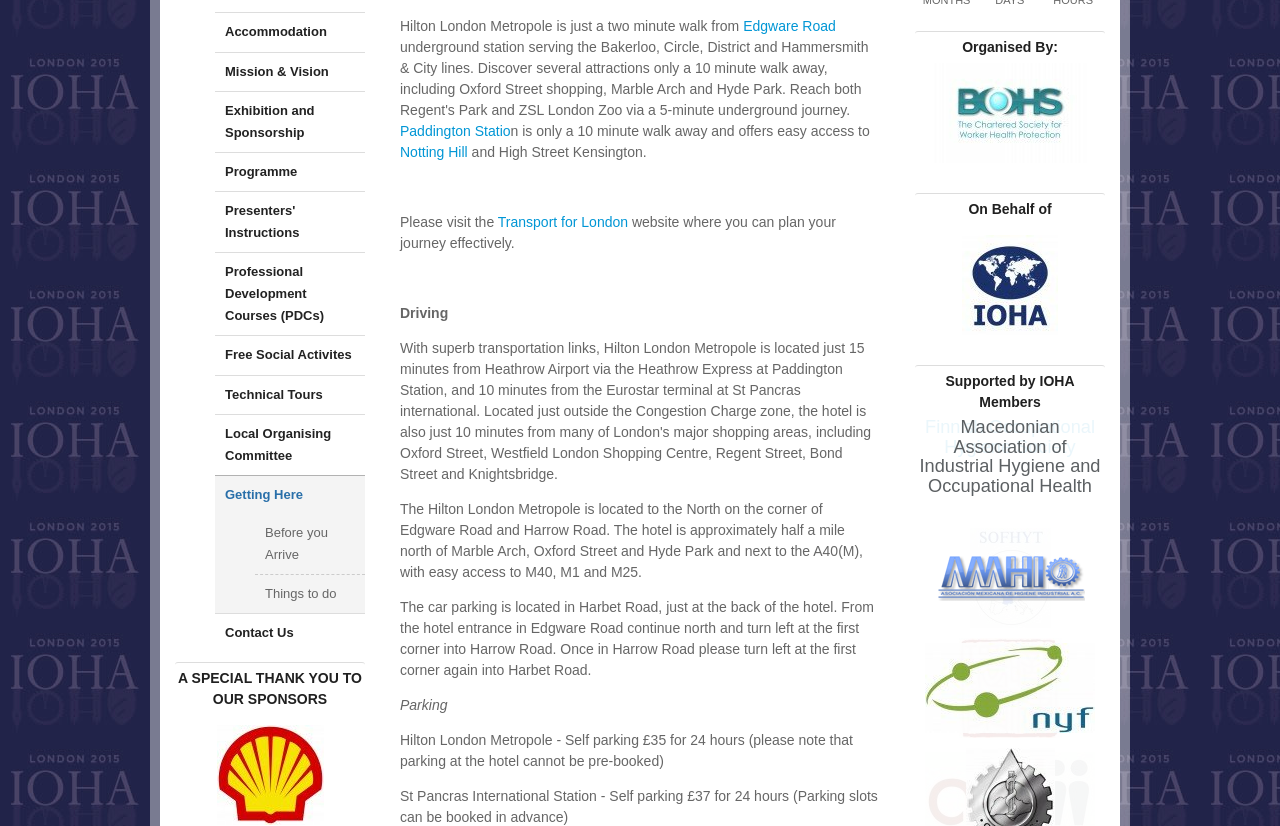Given the element description, predict the bounding box coordinates in the format (top-left x, top-left y, bottom-right x, bottom-right y). Make sure all values are between 0 and 1. Here is the element description: Finnish Occupational Hygiene Society

[0.715, 0.506, 0.863, 0.627]